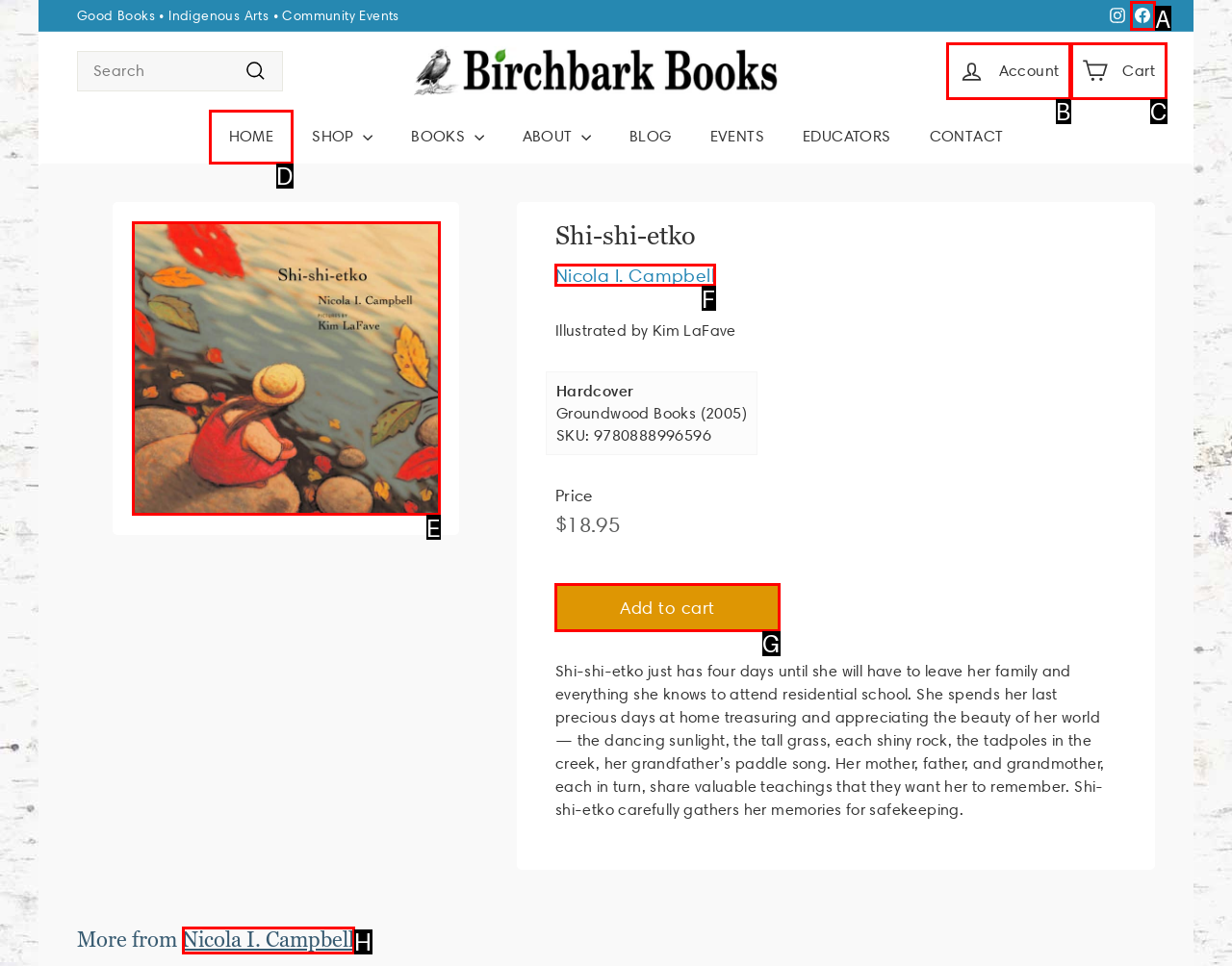Select the letter of the HTML element that best fits the description: Add to cart
Answer with the corresponding letter from the provided choices.

G